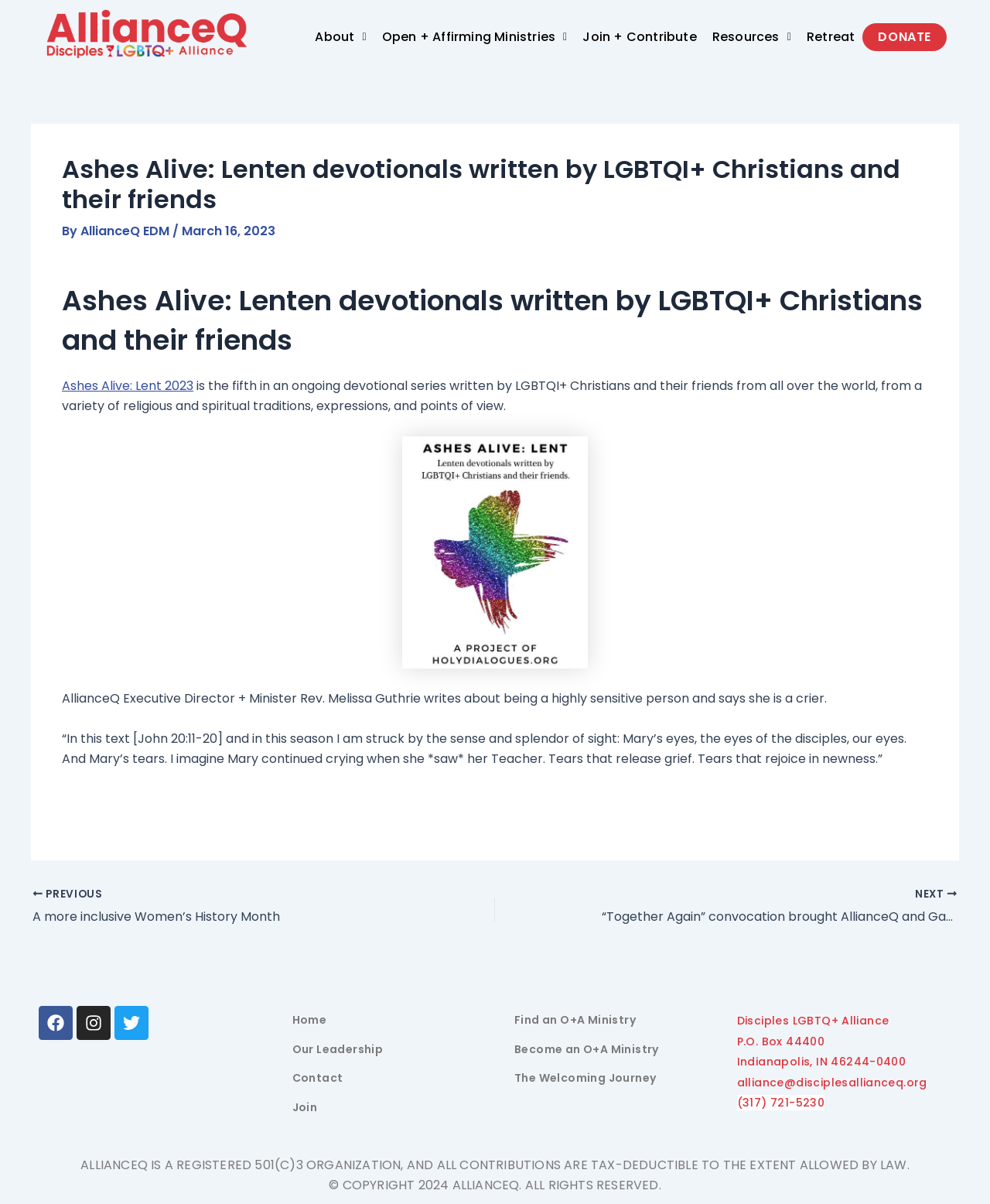Please find and report the primary heading text from the webpage.

Ashes Alive: Lenten devotionals written by LGBTQI+ Christians and their friends